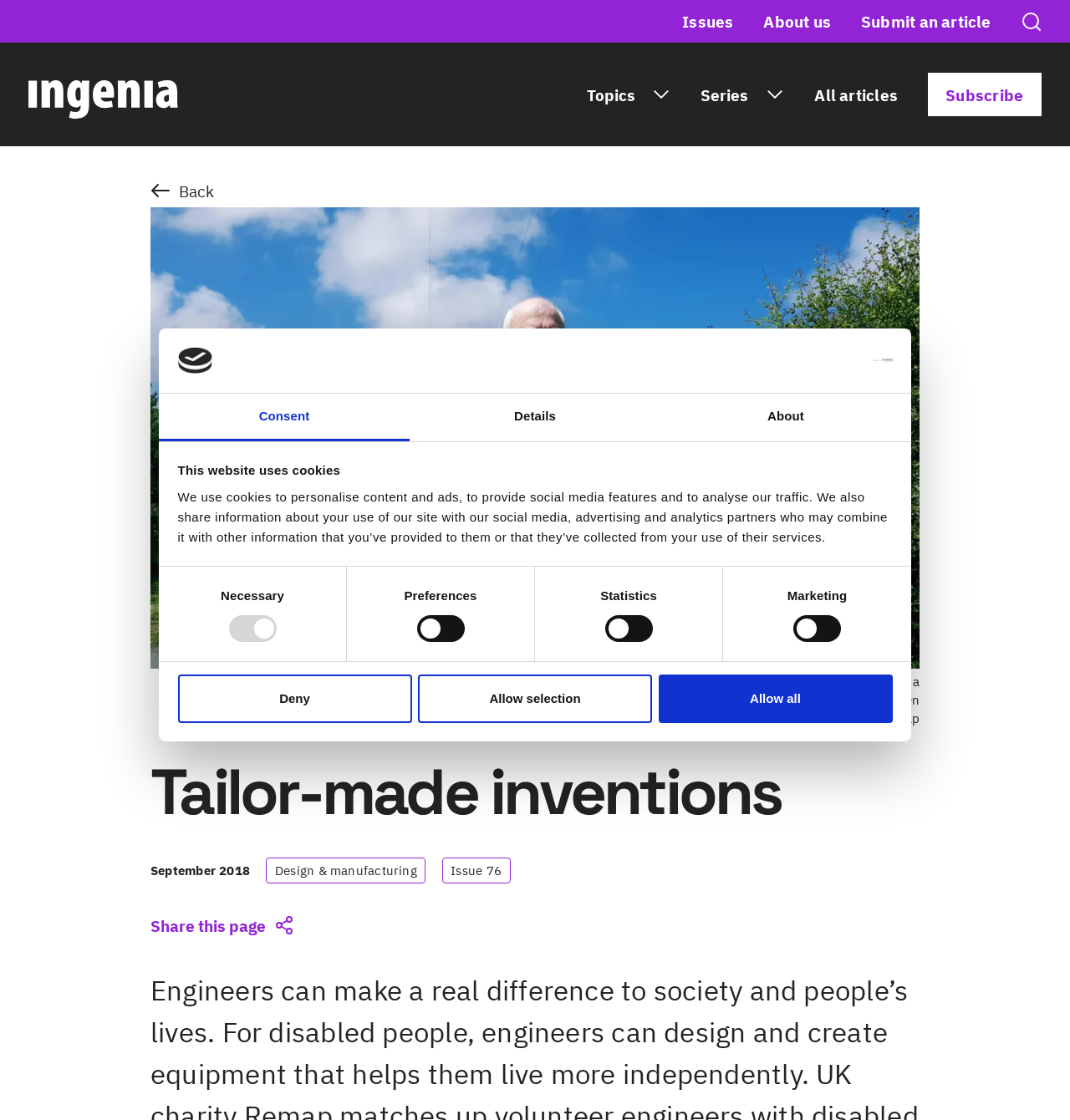Predict the bounding box coordinates of the area that should be clicked to accomplish the following instruction: "Click the 'Topics' button". The bounding box coordinates should consist of four float numbers between 0 and 1, i.e., [left, top, right, bottom].

[0.548, 0.076, 0.627, 0.094]